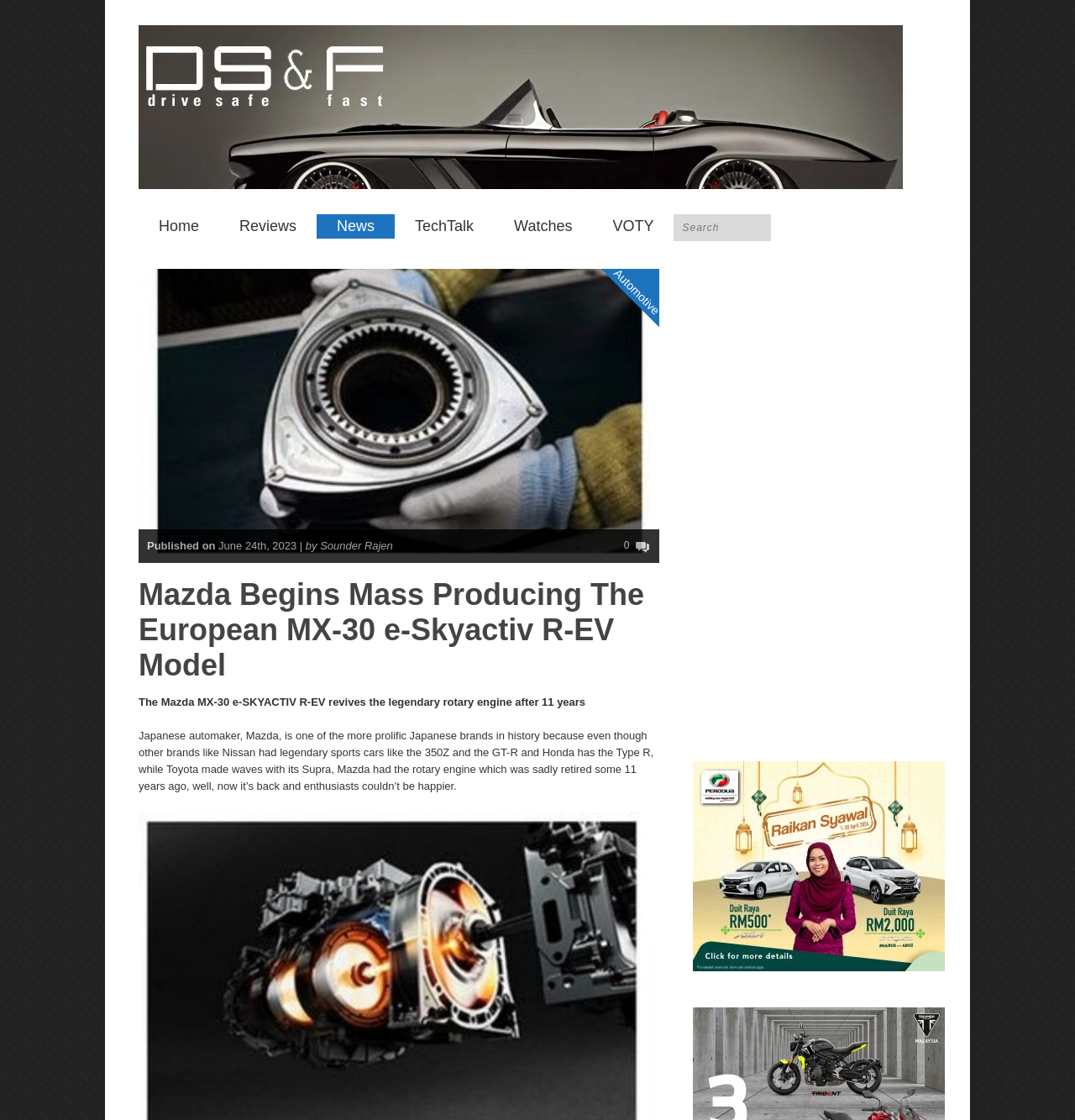Indicate the bounding box coordinates of the element that must be clicked to execute the instruction: "Click on the 'Home' link". The coordinates should be given as four float numbers between 0 and 1, i.e., [left, top, right, bottom].

[0.129, 0.191, 0.204, 0.213]